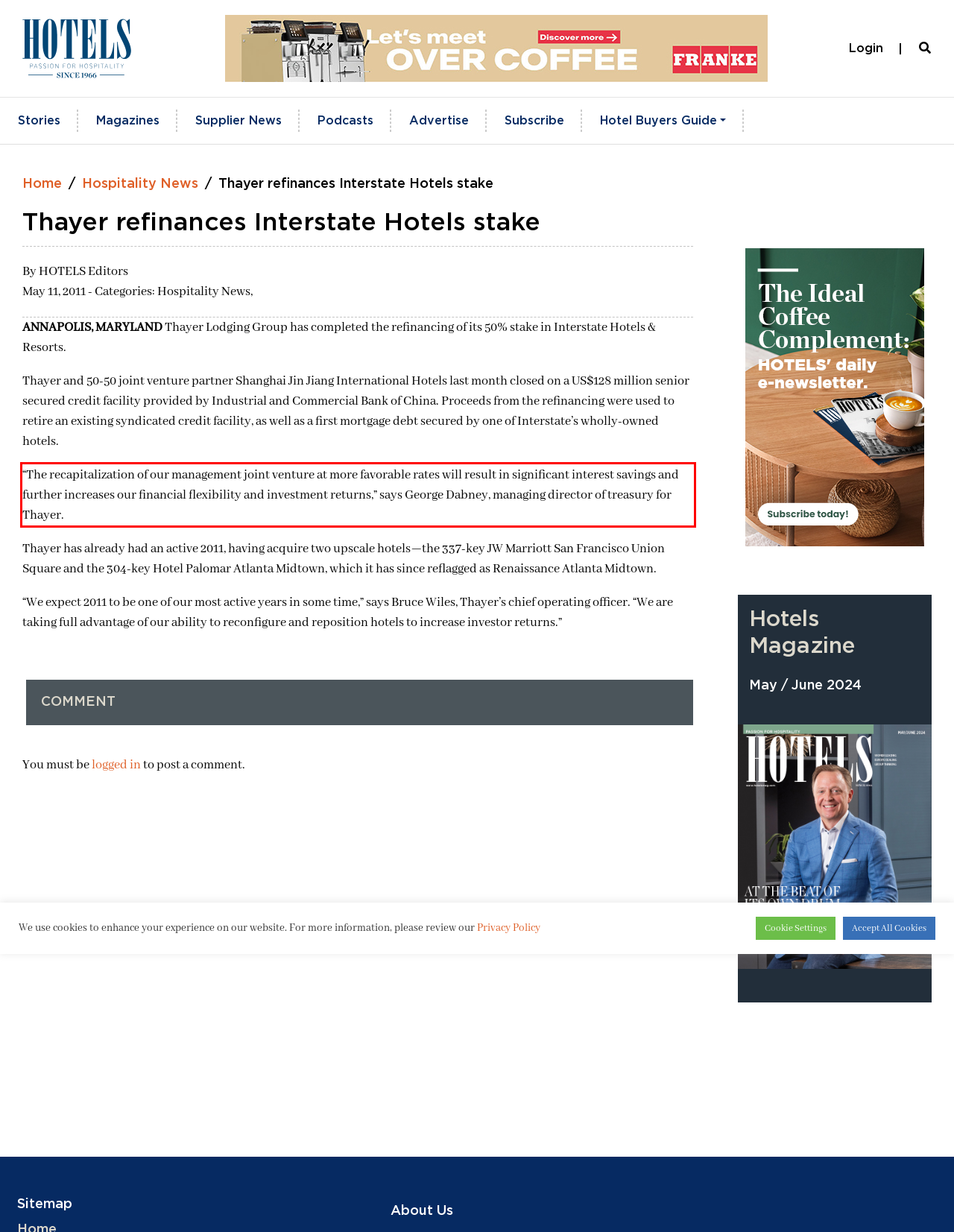Using the provided screenshot, read and generate the text content within the red-bordered area.

“The recapitalization of our management joint venture at more favorable rates will result in significant interest savings and further increases our financial flexibility and investment returns,” says George Dabney, managing director of treasury for Thayer.